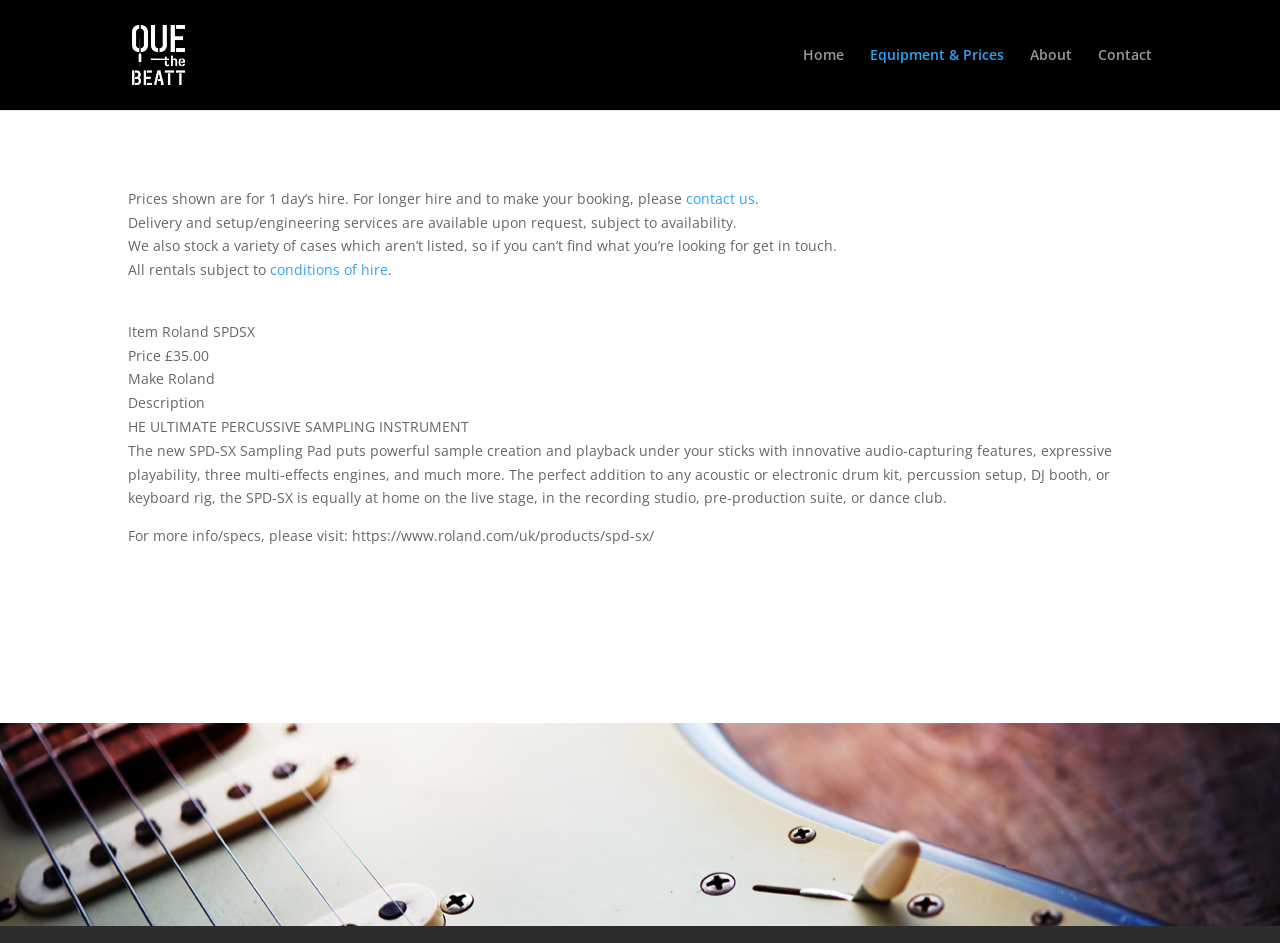Give a complete and precise description of the webpage's appearance.

The webpage is about equipment and prices offered by Que The Beatt. At the top left, there is a logo of Que The Beatt, which is an image with a link to the homepage. Next to the logo, there is a navigation menu with links to Home, Equipment & Prices, About, and Contact.

Below the navigation menu, there is a main content area that takes up most of the page. The content is divided into sections, starting with a paragraph that explains the pricing policy, stating that prices shown are for 1 day's hire and that longer hire and booking can be made by contacting them.

Following this paragraph, there are several sections of text that provide additional information about the services offered, including delivery and setup/engineering services, and a note about cases that are not listed on the website.

The main content area then lists various equipment items, each with its own section. The first item listed is a Roland SPDSX, which has a price of £35.00. The item's details include its make, description, and a lengthy text that describes its features and capabilities. There is also a link to the manufacturer's website for more information.

Below the equipment list, there is a link to the Conditions of Hire page. Overall, the webpage provides a clear and organized layout for presenting equipment and prices, with easy navigation and access to additional information.